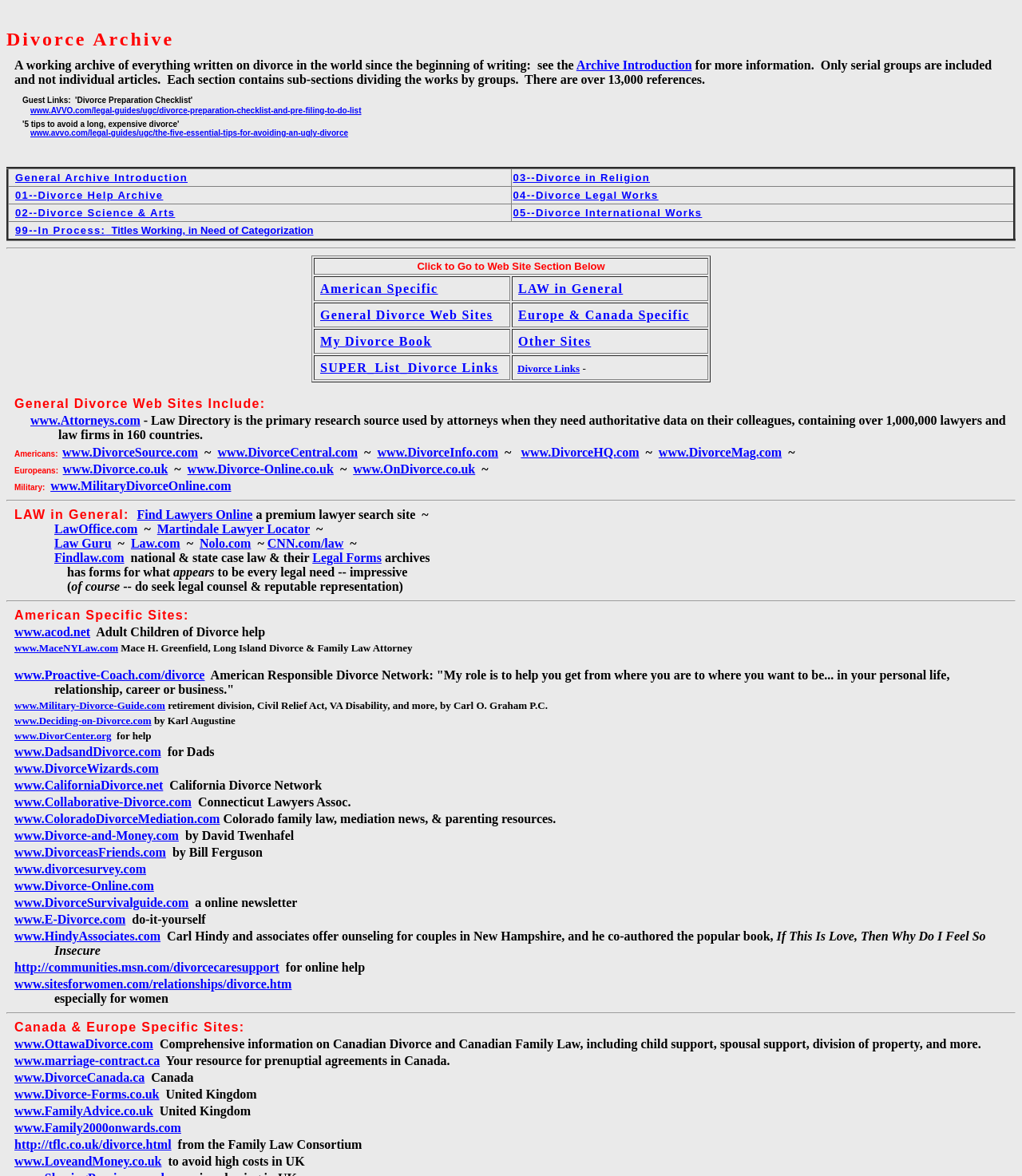Can you find the bounding box coordinates for the element to click on to achieve the instruction: "Request service"?

None